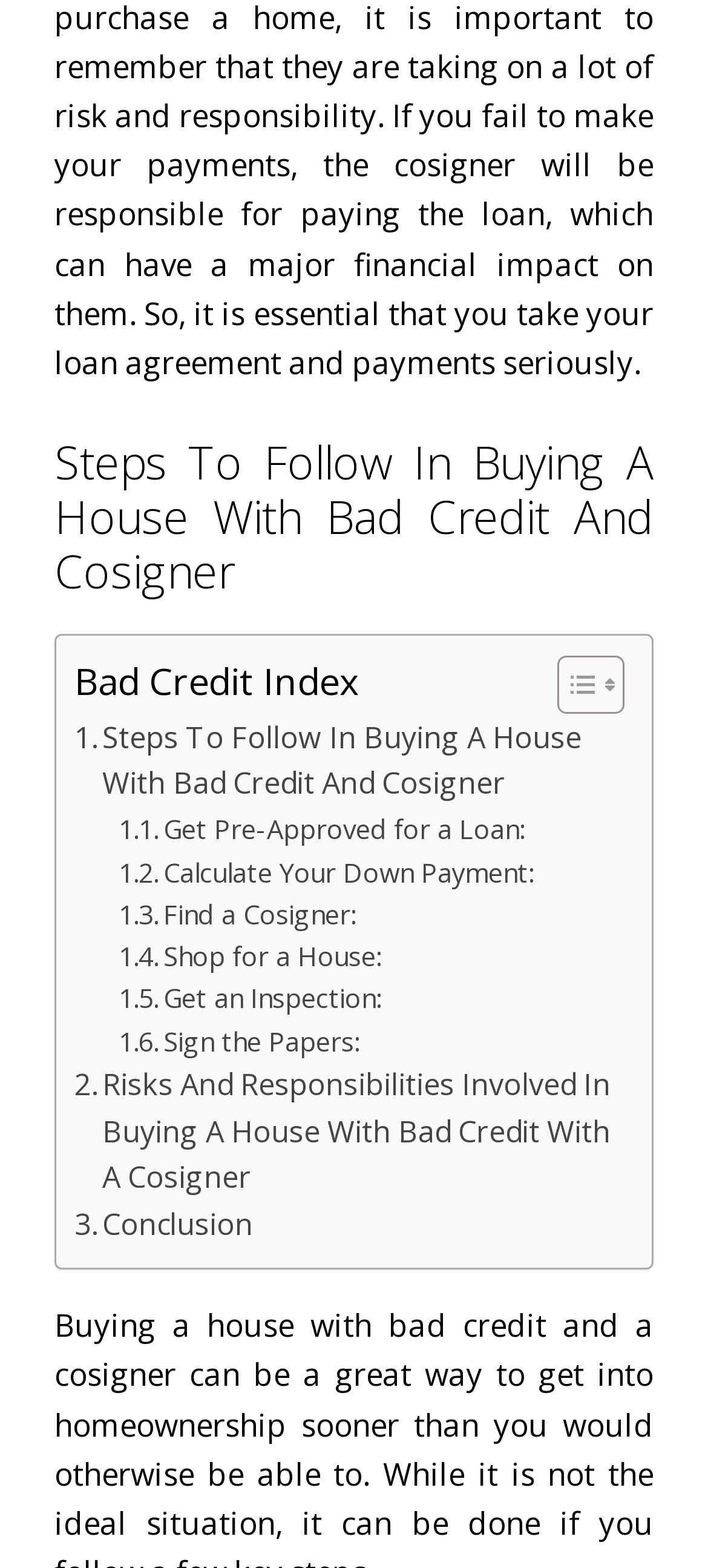What is the first step in buying a house with bad credit and cosigner?
Refer to the image and provide a one-word or short phrase answer.

Get Pre-Approved for a Loan